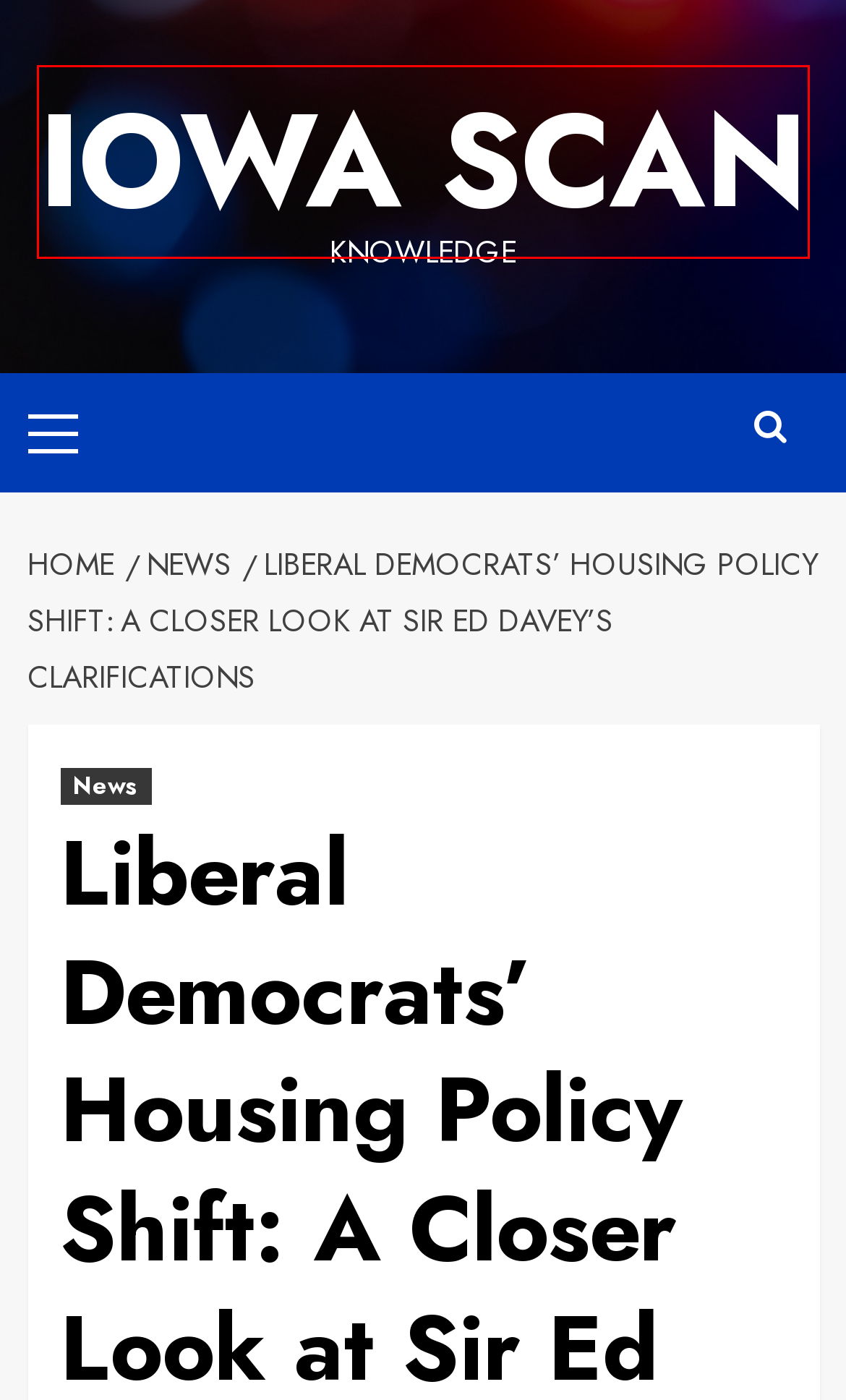Given a screenshot of a webpage with a red bounding box, please pick the webpage description that best fits the new webpage after clicking the element inside the bounding box. Here are the candidates:
A. October 2023 - Iowa Scan
B. Health Archives - Iowa Scan
C. News Archives - Iowa Scan
D. How to travel on a budget - Iowa Scan
E. January 2024 - Iowa Scan
F. Blog Archives - Iowa Scan
G. Iowa Scan - Knowledge
H. March 2024 - Iowa Scan

G